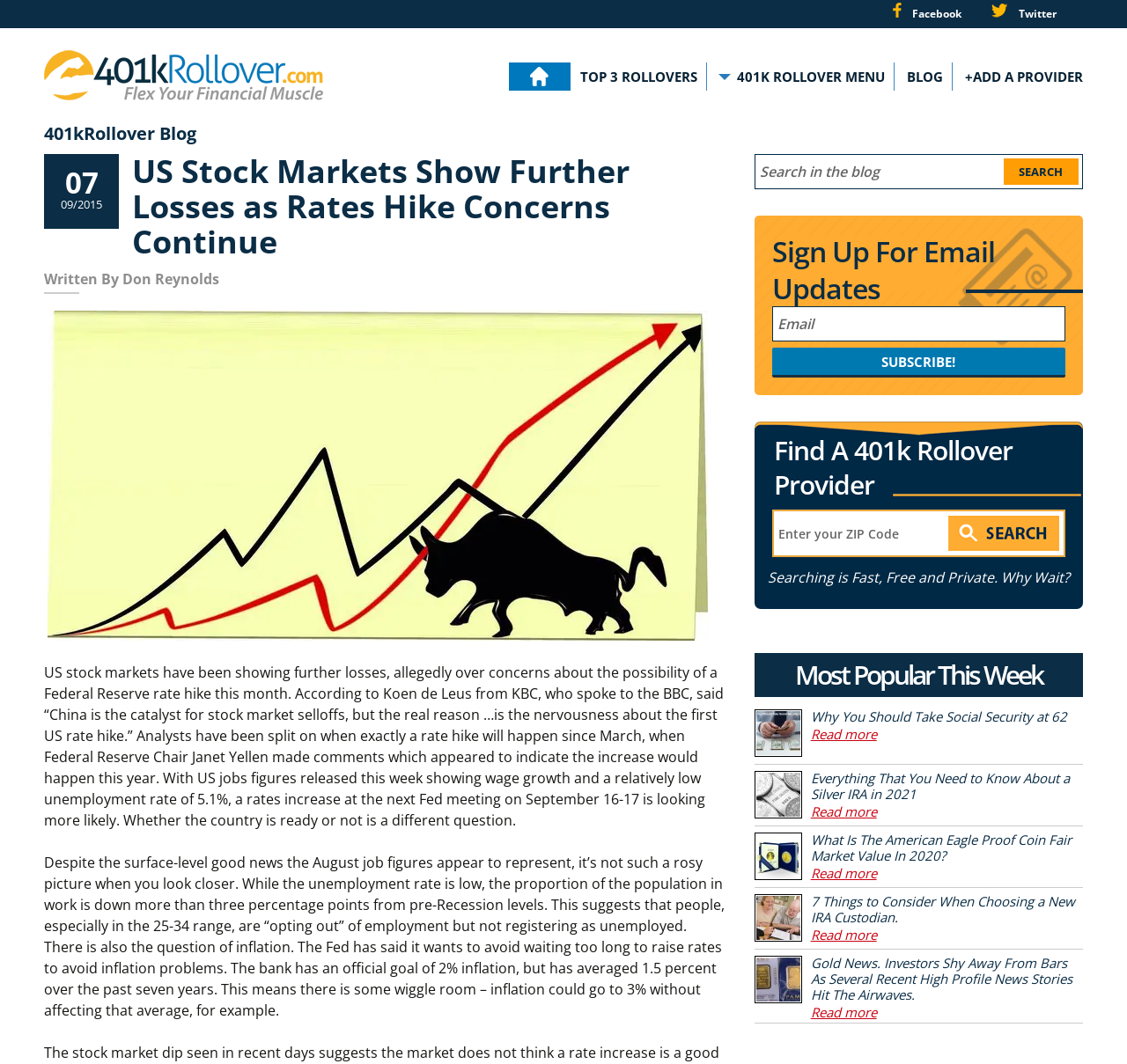Determine the bounding box coordinates of the element that should be clicked to execute the following command: "Read more about taking Social Security at 62".

[0.669, 0.666, 0.961, 0.716]